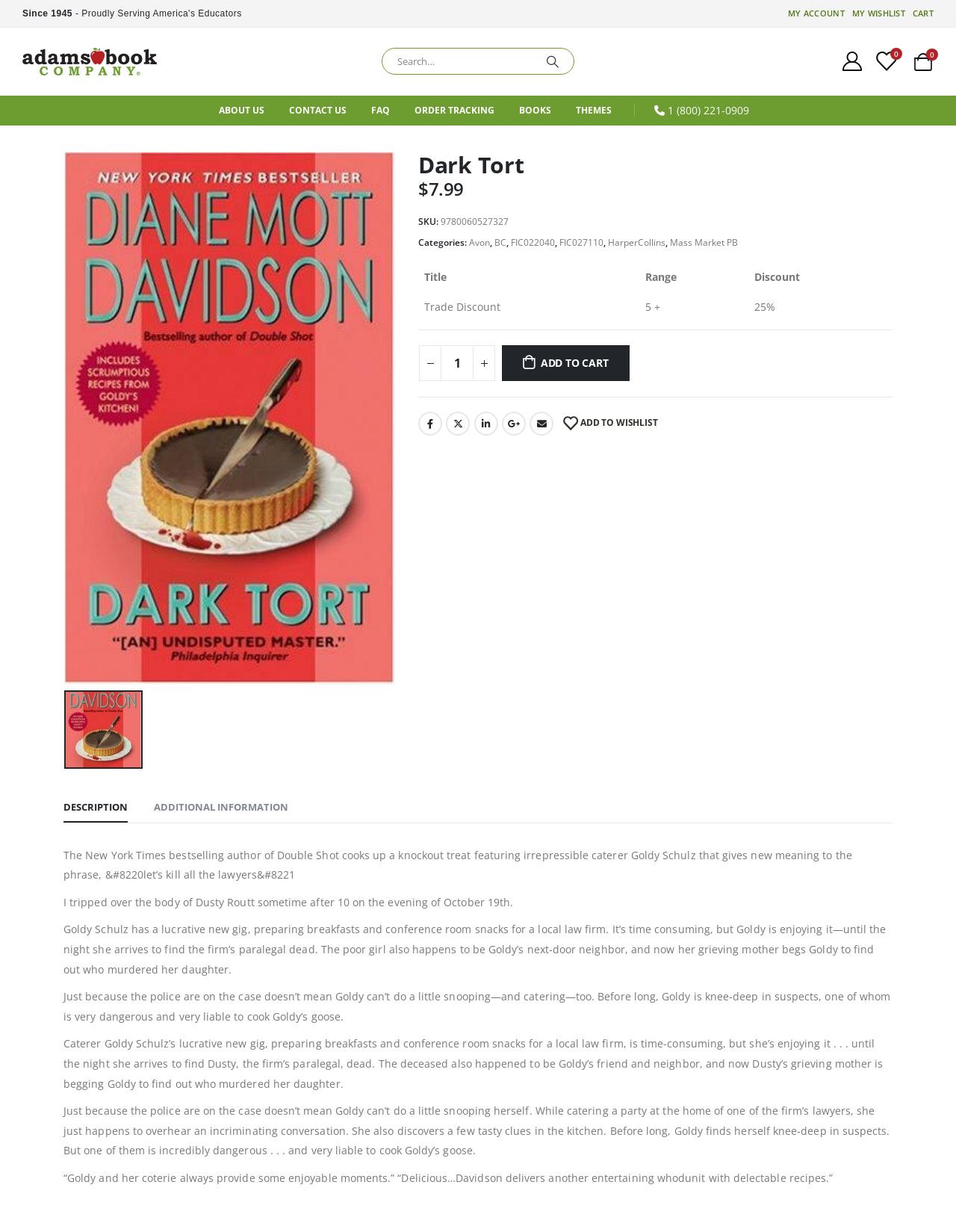From the details in the image, provide a thorough response to the question: What is the publisher of the book?

The publisher of the book can be found in the product details section, where it is listed as 'HarperCollins'.